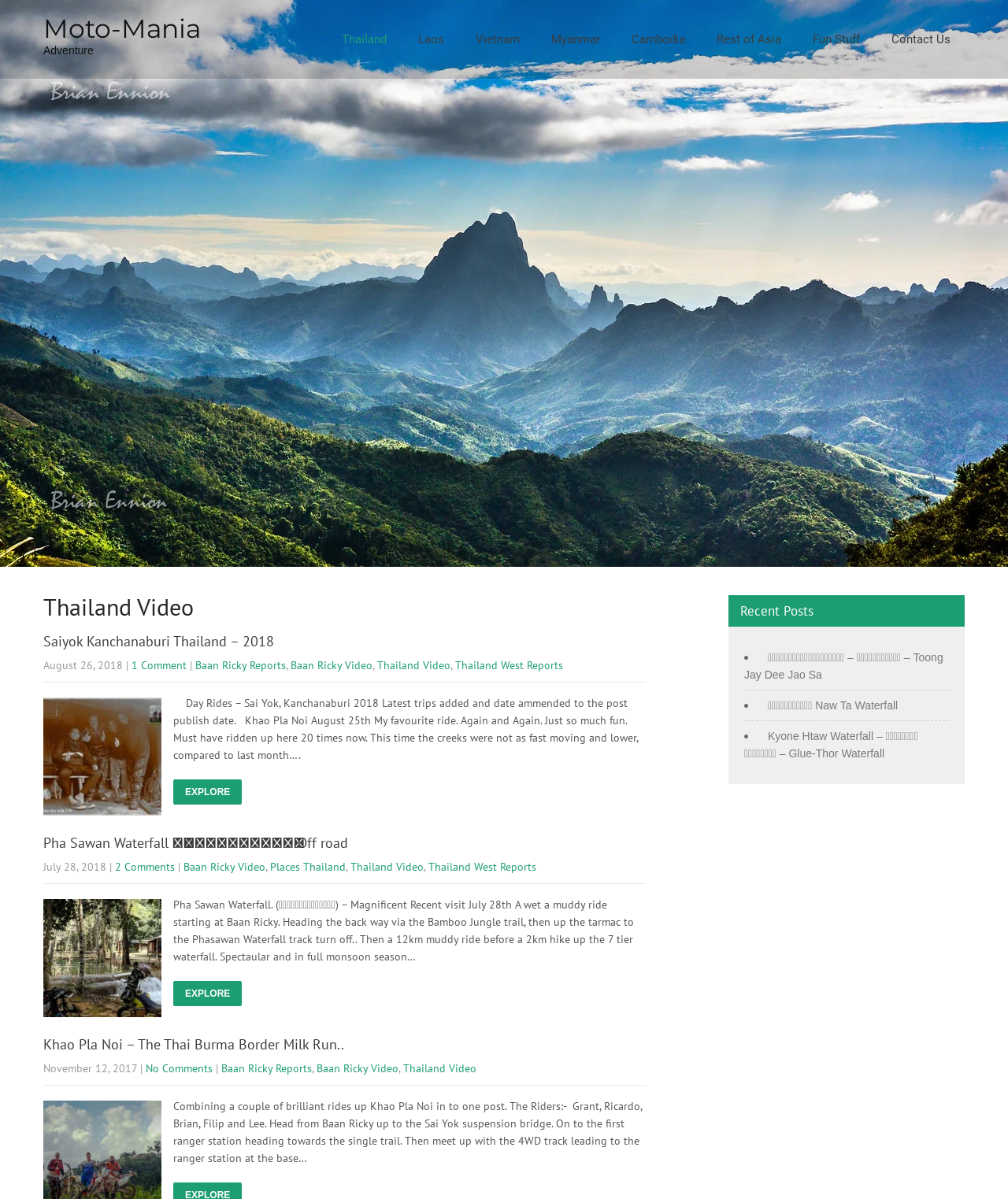Please specify the bounding box coordinates of the clickable region to carry out the following instruction: "Read about Khao Pla Noi – The Thai Burma Border Milk Run..". The coordinates should be four float numbers between 0 and 1, in the format [left, top, right, bottom].

[0.043, 0.863, 0.341, 0.879]